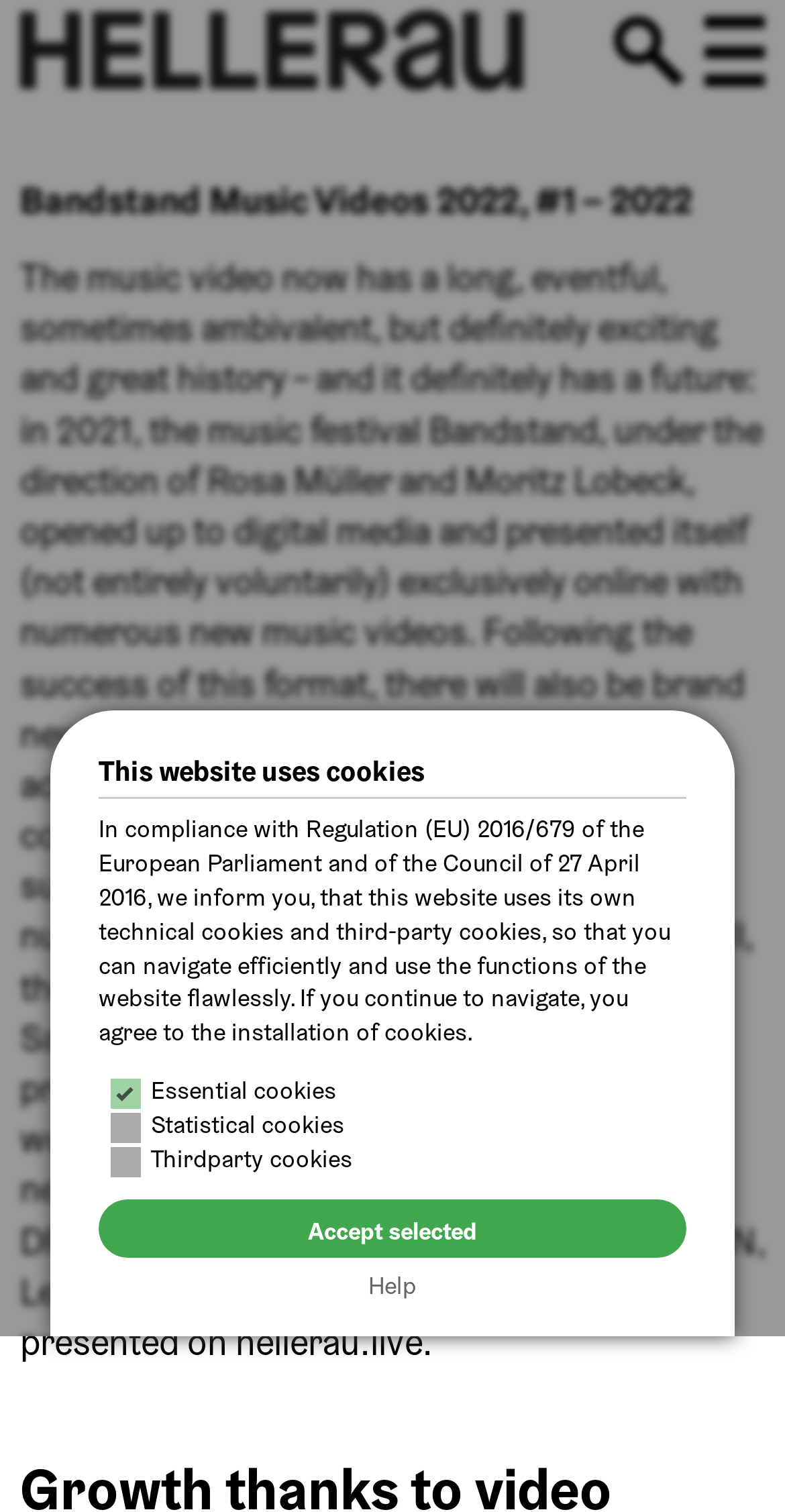Give a succinct answer to this question in a single word or phrase: 
How many music projects are selected for the 2022 music videos?

8